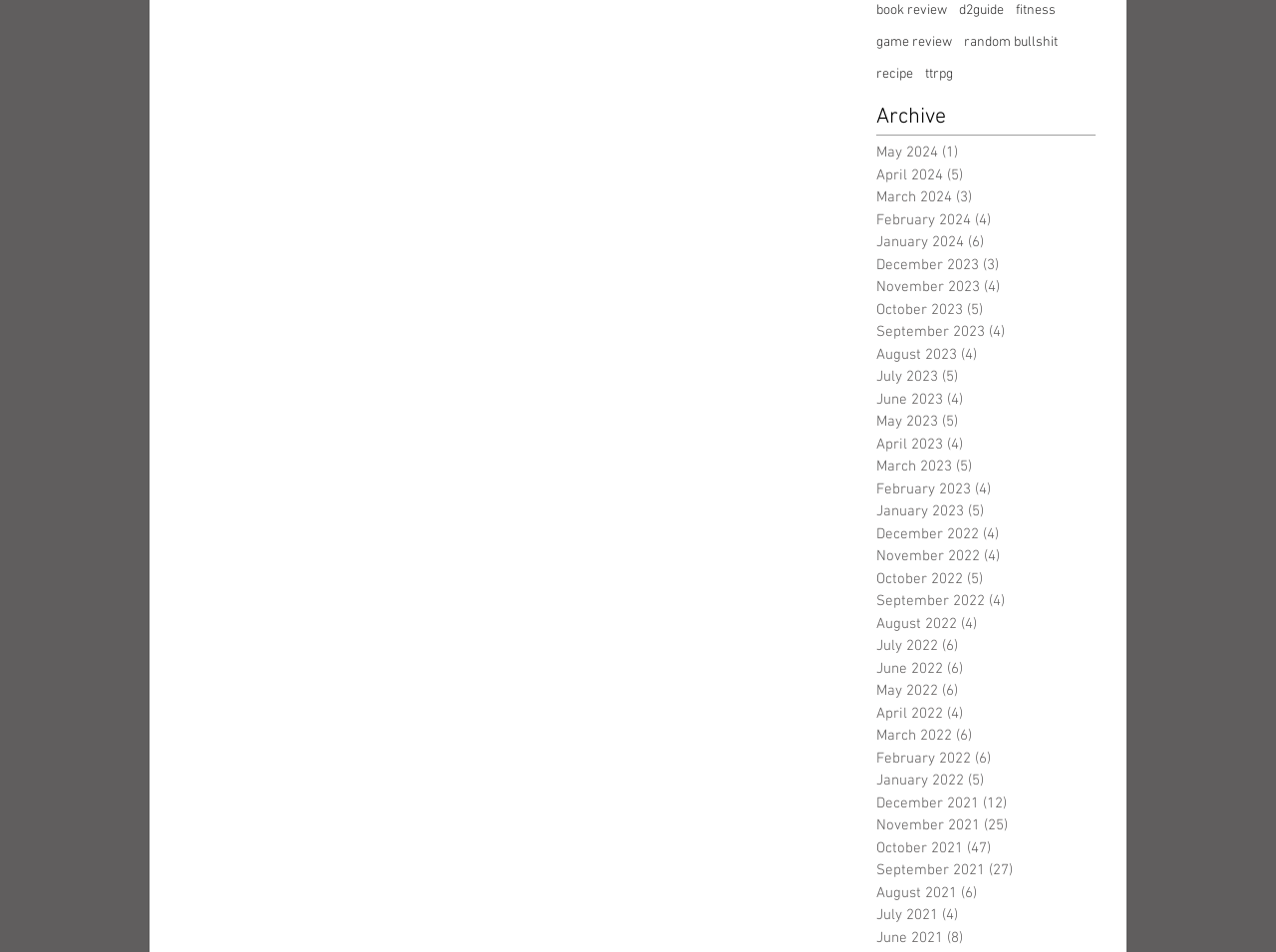What is the most recent month with posts?
Please use the image to provide an in-depth answer to the question.

By looking at the archive section, we can see that the most recent month with posts is May 2024, which has 1 post.